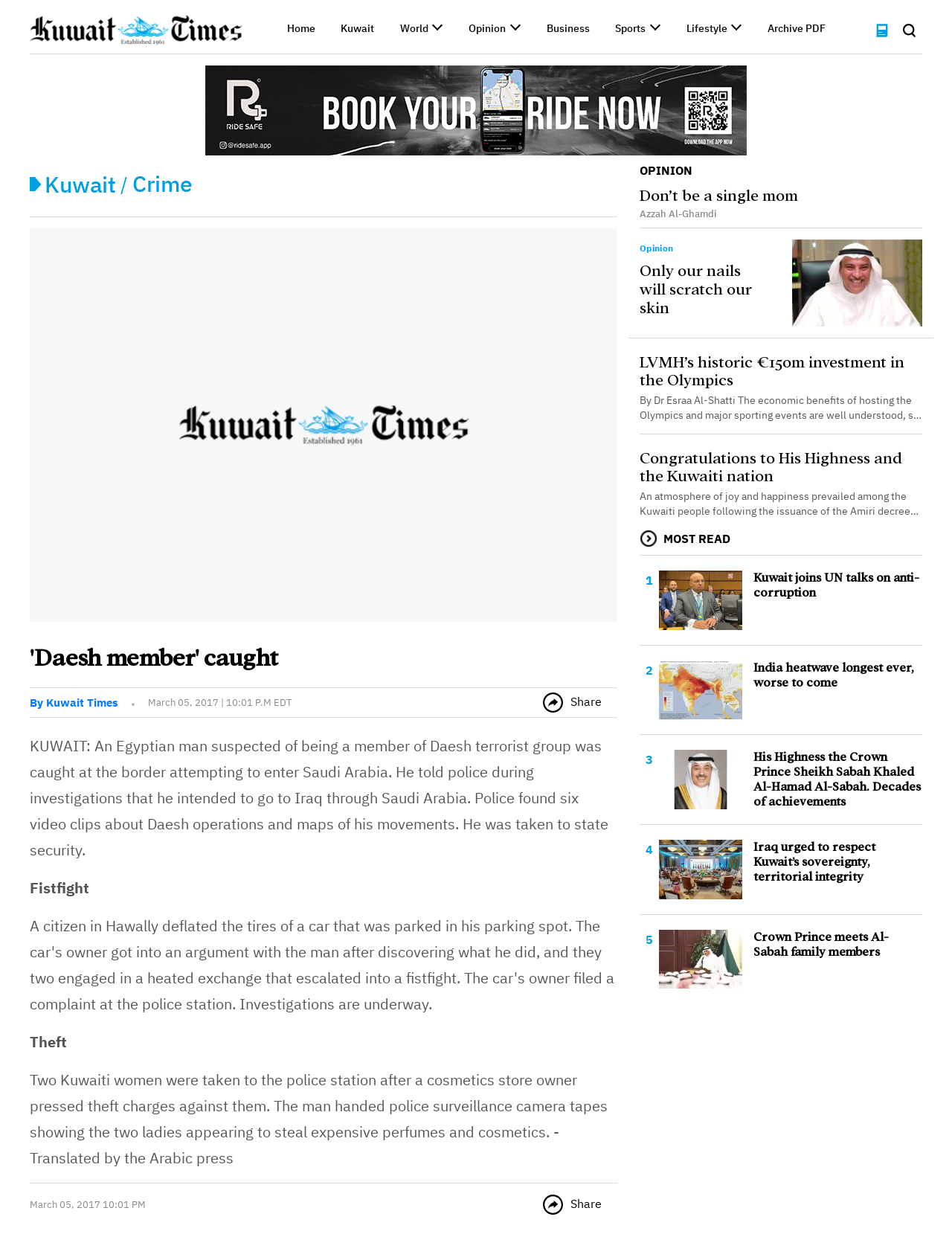Can you find the bounding box coordinates for the element to click on to achieve the instruction: "Click on the 'Home' link"?

[0.302, 0.02, 0.331, 0.031]